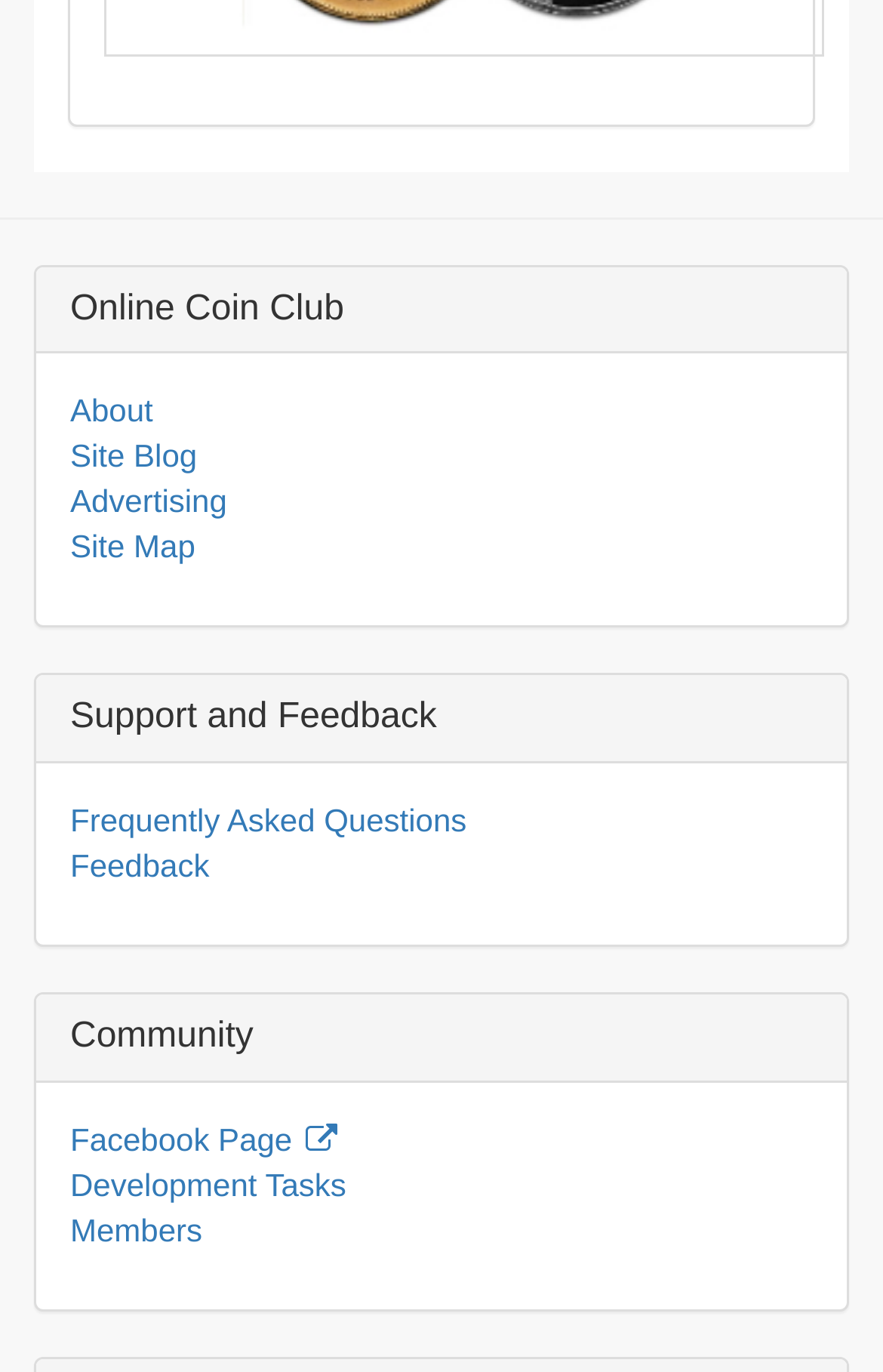Please identify the bounding box coordinates of the clickable area that will fulfill the following instruction: "Click on Contributors". The coordinates should be in the format of four float numbers between 0 and 1, i.e., [left, top, right, bottom].

None